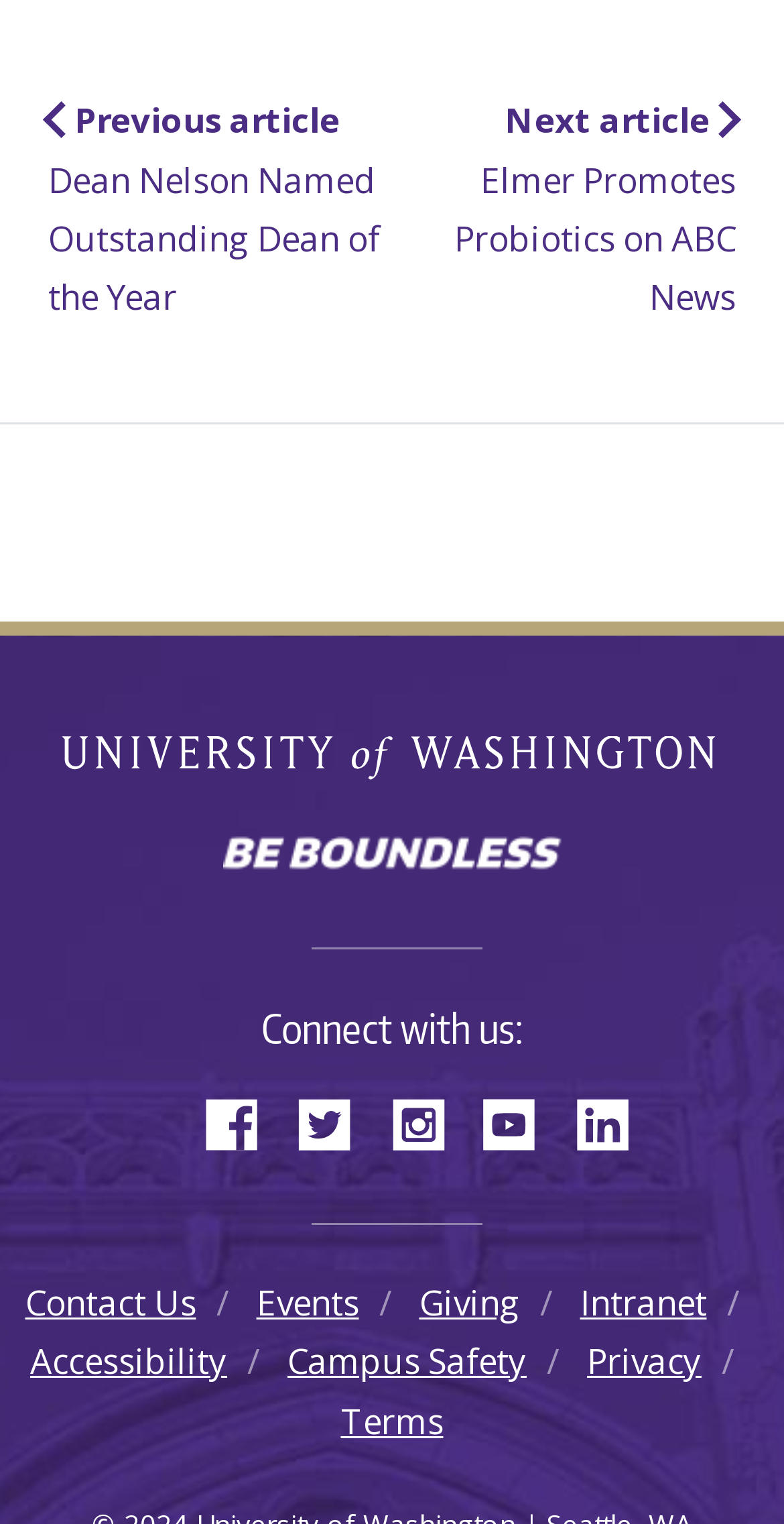How many social media links are available?
Based on the image, provide a one-word or brief-phrase response.

5